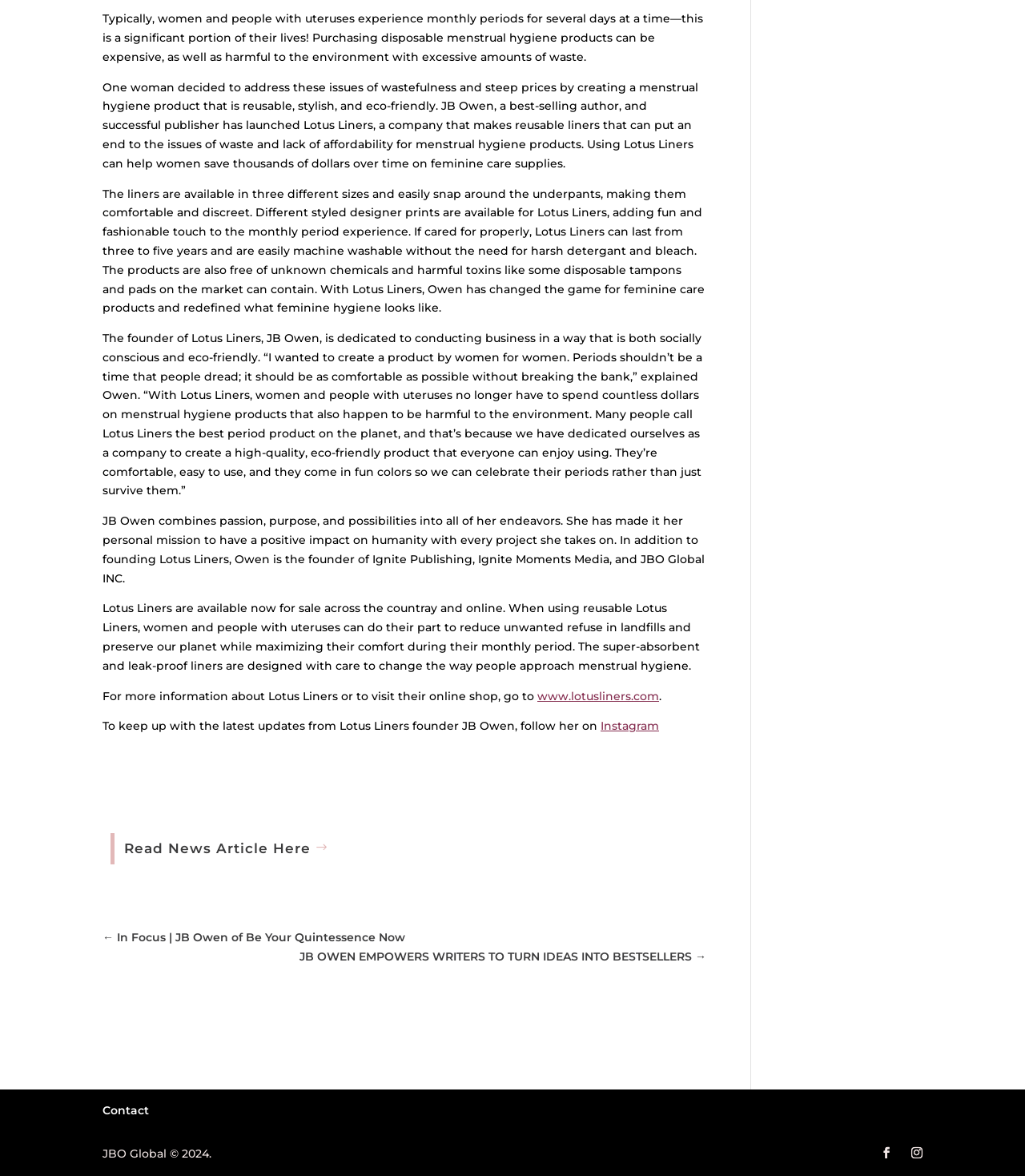Identify the coordinates of the bounding box for the element described below: "www.lotusliners.com". Return the coordinates as four float numbers between 0 and 1: [left, top, right, bottom].

[0.524, 0.586, 0.643, 0.598]